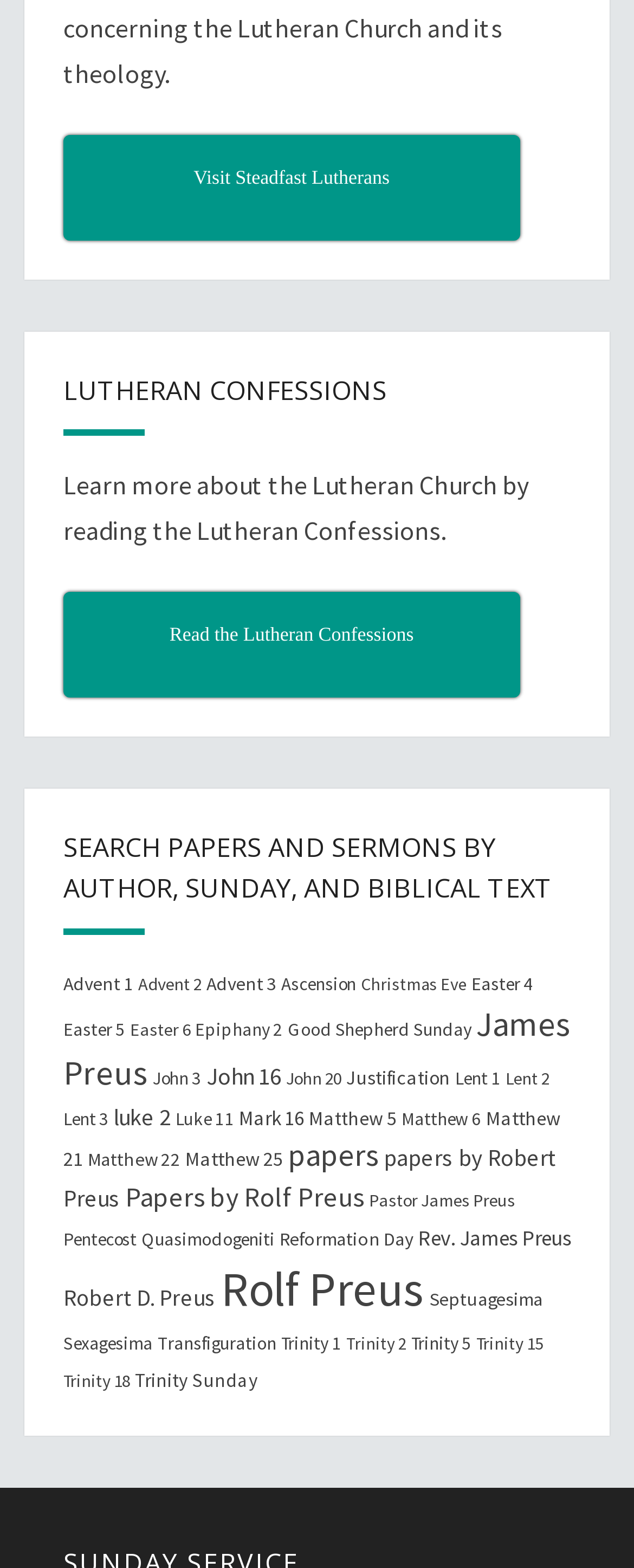Identify and provide the bounding box coordinates of the UI element described: "Ascension". The coordinates should be formatted as [left, top, right, bottom], with each number being a float between 0 and 1.

[0.444, 0.62, 0.562, 0.635]